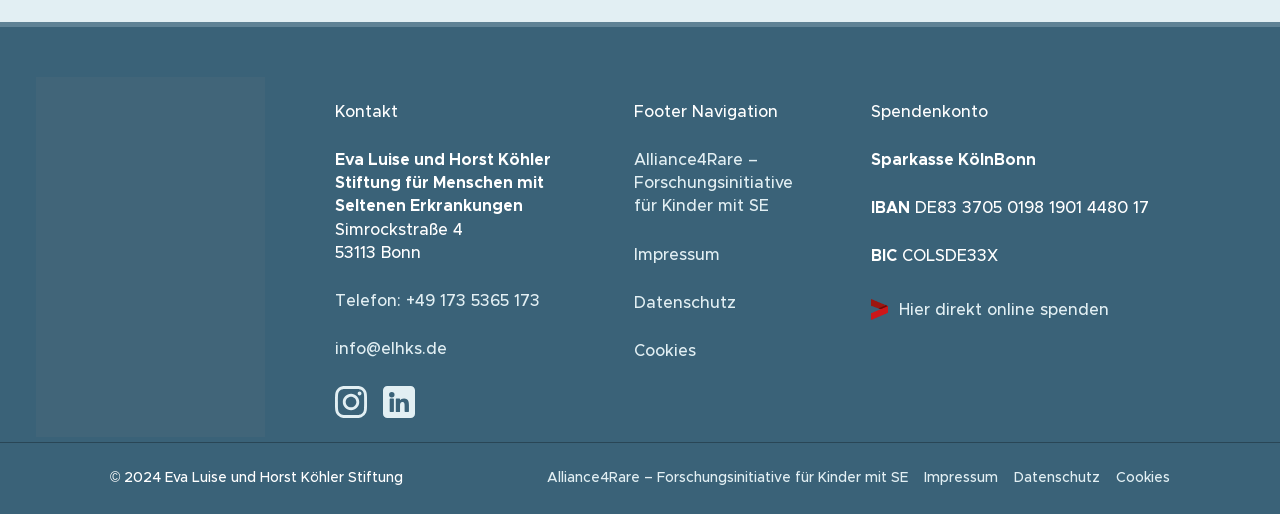Please identify the bounding box coordinates of the element's region that I should click in order to complete the following instruction: "Send an email". The bounding box coordinates consist of four float numbers between 0 and 1, i.e., [left, top, right, bottom].

[0.262, 0.664, 0.349, 0.695]